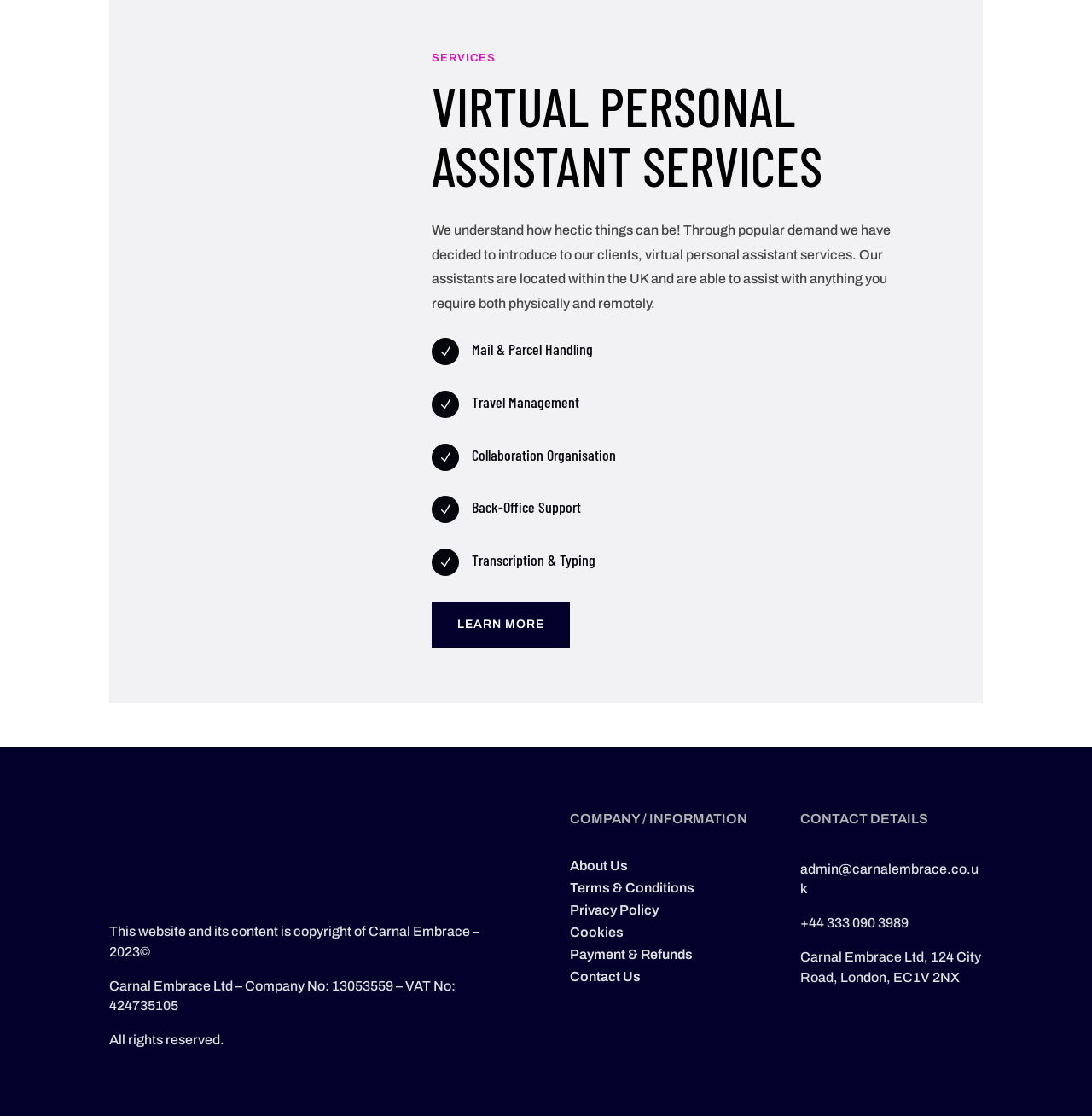How can I contact Carnal Embrace Ltd?
Please answer the question with a detailed and comprehensive explanation.

I found the contact details of Carnal Embrace Ltd at the bottom of the webpage, which includes an email address admin@carnalembrace.co.uk and a phone number +44 333 090 3989.